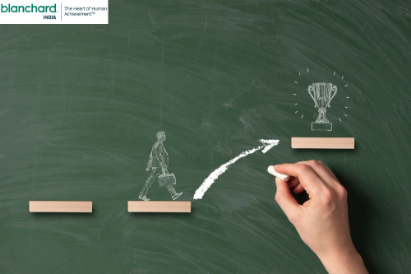Provide a comprehensive description of the image.

The image depicts a conceptual illustration on a chalkboard background, showcasing the theme of self-leadership and personal growth. Central to the image is a hand drawing a pathway that connects three wooden blocks, symbolizing steps toward achieving a goal. The pathway is marked by a sweeping white chalk line, which leads to a trophy icon, representing success or achievement. A figure is sketched walking along the pathway, suggesting the journey of continuous improvement and professional development. The caption also features the Blanchard India logo prominently in the top left corner, highlighting the association with their focus on leadership training and development. This visual encapsulates the essence of self-leadership training by illustrating progression and the pursuit of personal and professional aspirations.